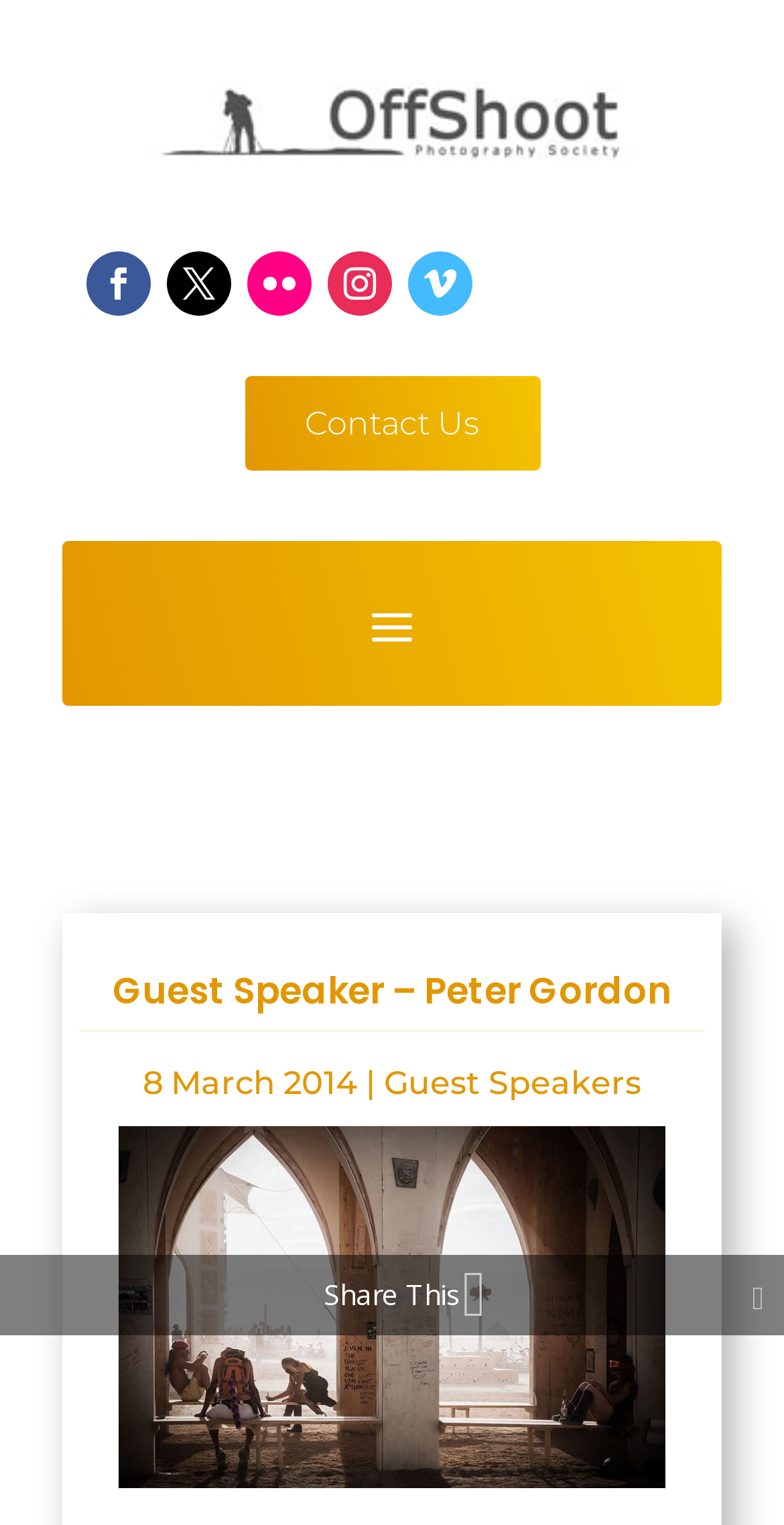What is the call-to-action below the image?
Based on the image, give a concise answer in the form of a single word or short phrase.

Share This